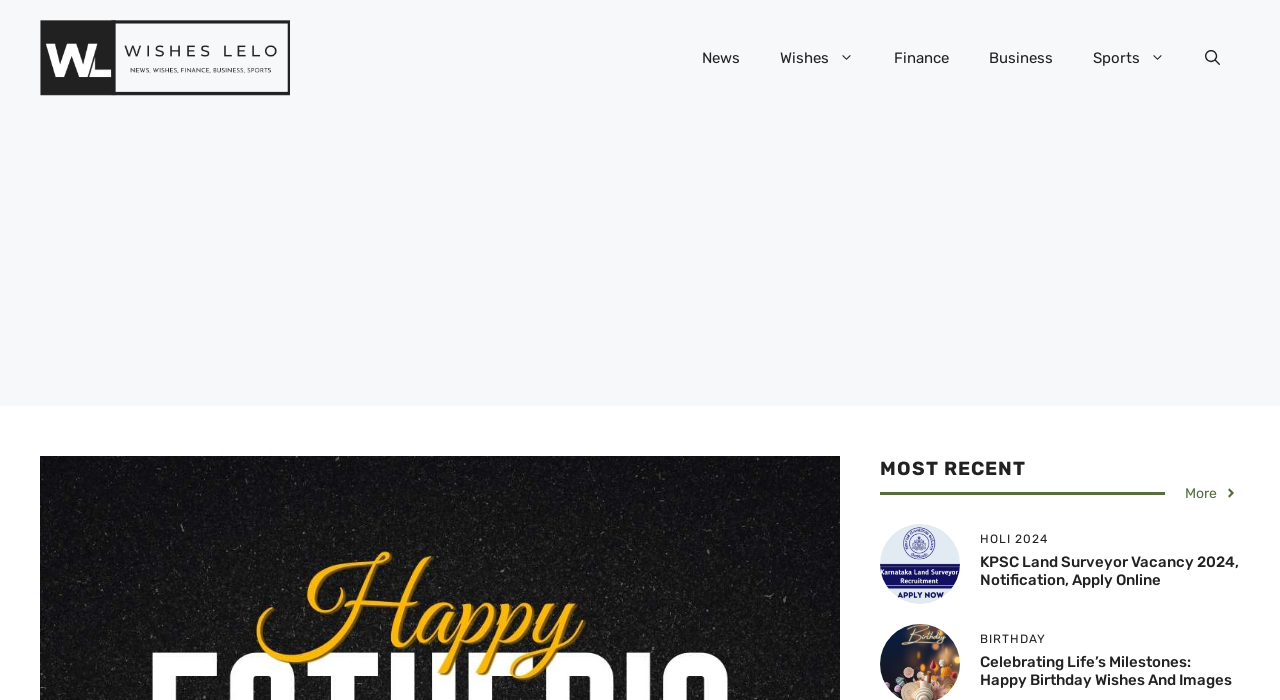Please determine the bounding box of the UI element that matches this description: alt="KPSC Land Surveyor Vacancy 2024,". The coordinates should be given as (top-left x, top-left y, bottom-right x, bottom-right y), with all values between 0 and 1.

[0.688, 0.789, 0.75, 0.818]